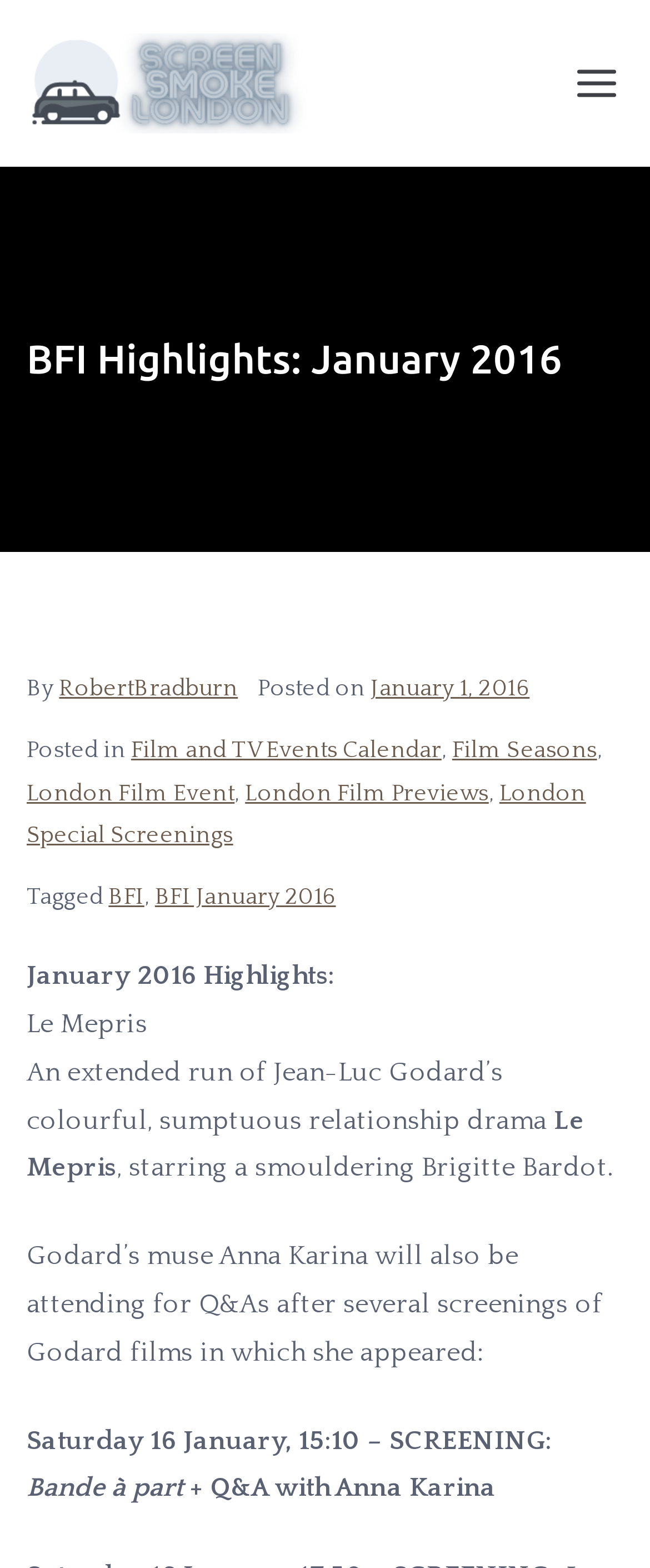What is the date of the screening of the film Bande à part?
From the screenshot, provide a brief answer in one word or phrase.

Saturday 16 January